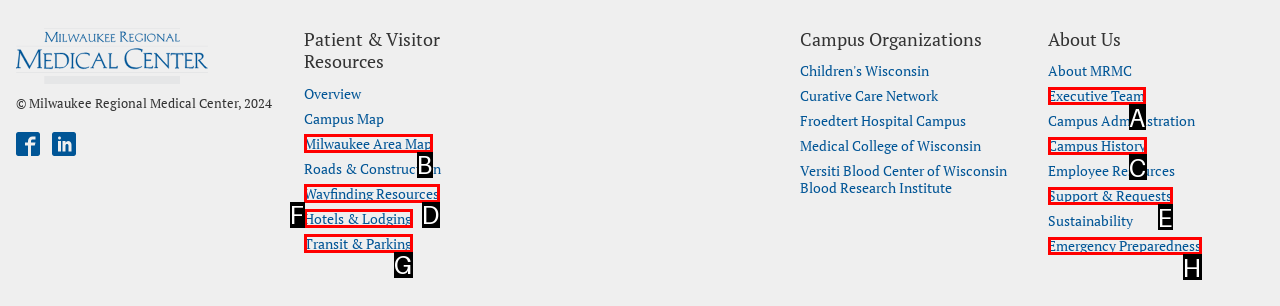Given the description: Save and close, select the HTML element that best matches it. Reply with the letter of your chosen option.

None